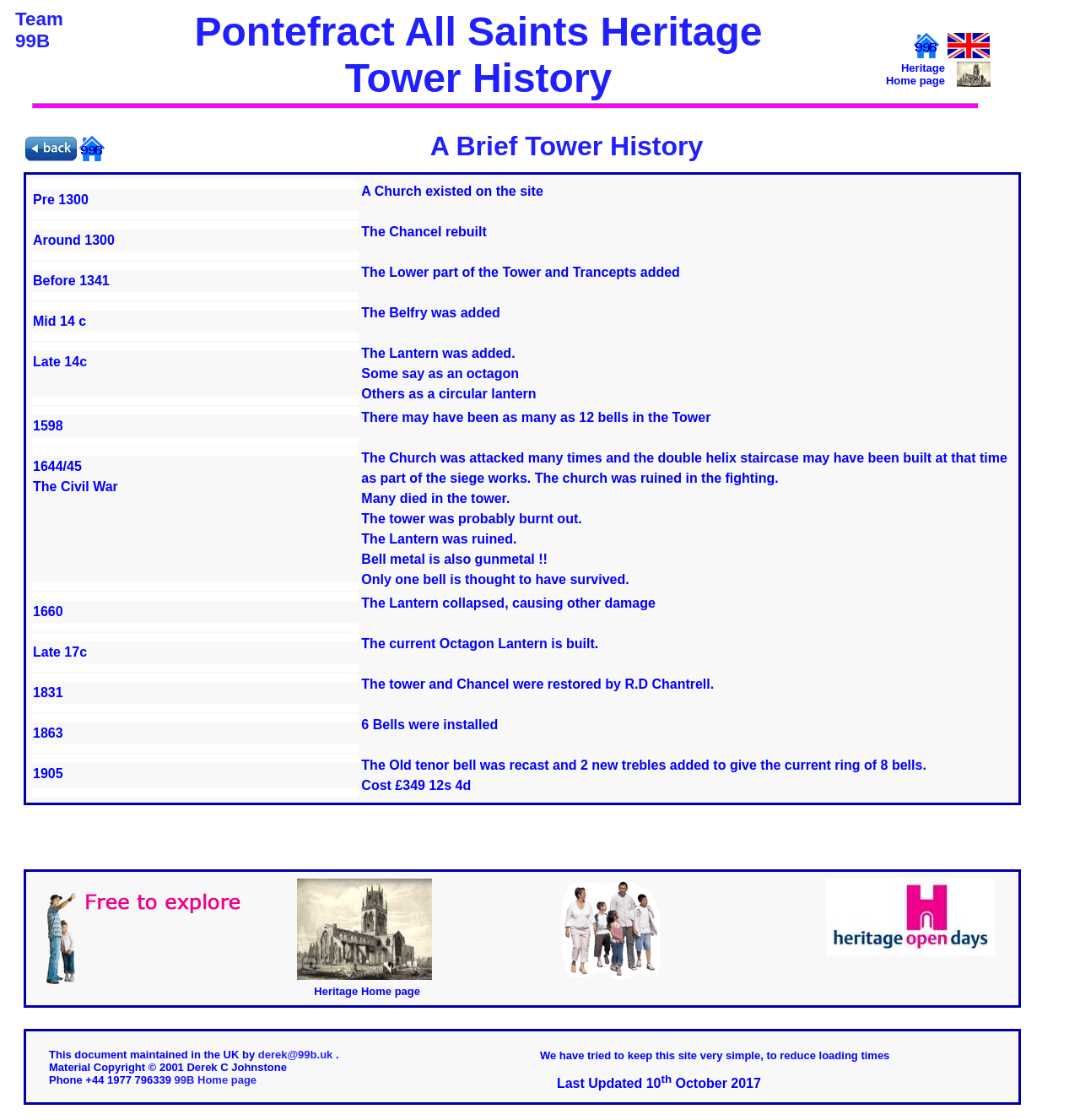Answer the question below with a single word or a brief phrase: 
What is the current number of bells in the tower?

8